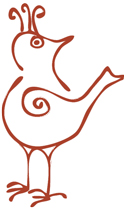What is the purpose of this design?
By examining the image, provide a one-word or phrase answer.

Decorative element or brand logo